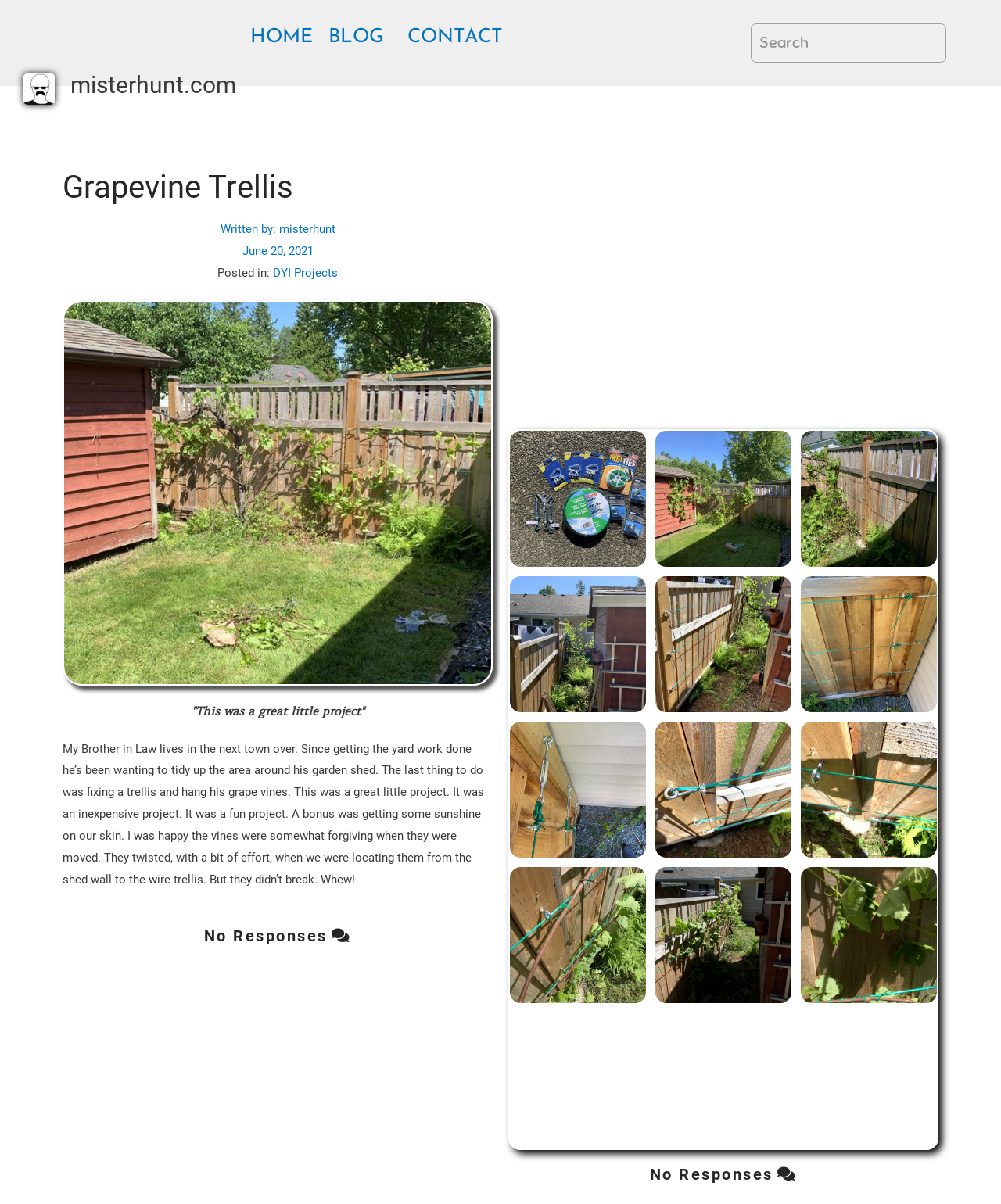Identify the bounding box coordinates of the clickable section necessary to follow the following instruction: "Search for something". The coordinates should be presented as four float numbers from 0 to 1, i.e., [left, top, right, bottom].

[0.75, 0.019, 0.945, 0.052]